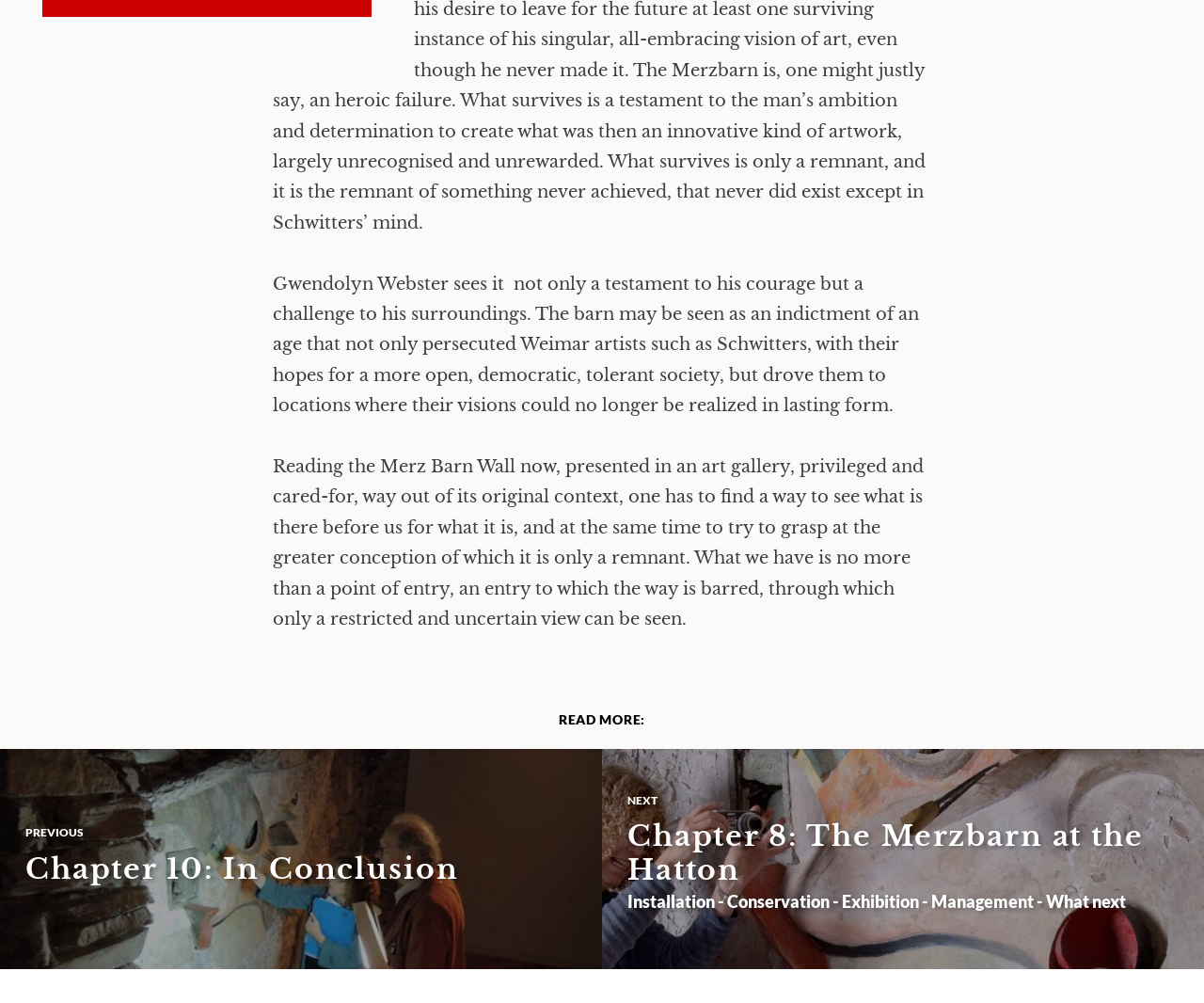What is the author's perspective on the Merz Barn Wall?
Using the image, answer in one word or phrase.

Critical